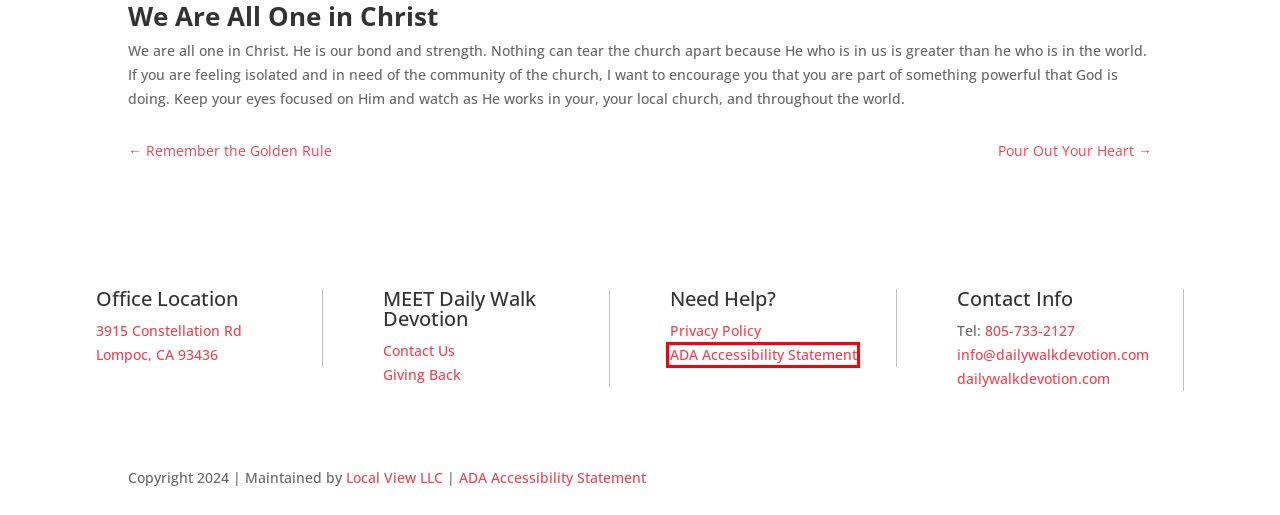Look at the screenshot of the webpage and find the element within the red bounding box. Choose the webpage description that best fits the new webpage that will appear after clicking the element. Here are the candidates:
A. Gal 3 ESV - By Faith, or by Works of the Law? - O - Bible Gateway
B. Remember the Golden Rule - Daily Walk Devotion
C. Daily Walk Devotion - Daily Walk Devotion
D. ADA Accessibility Statement - Daily Walk Devotion
E. Affordable Digital Marketing | Local View Digital Markeitng
F. Contact Us - Daily Walk Devotion
G. Privacy Policy - Daily Walk Devotion
H. Pour Out Your Heart - Daily Walk Devotion

D